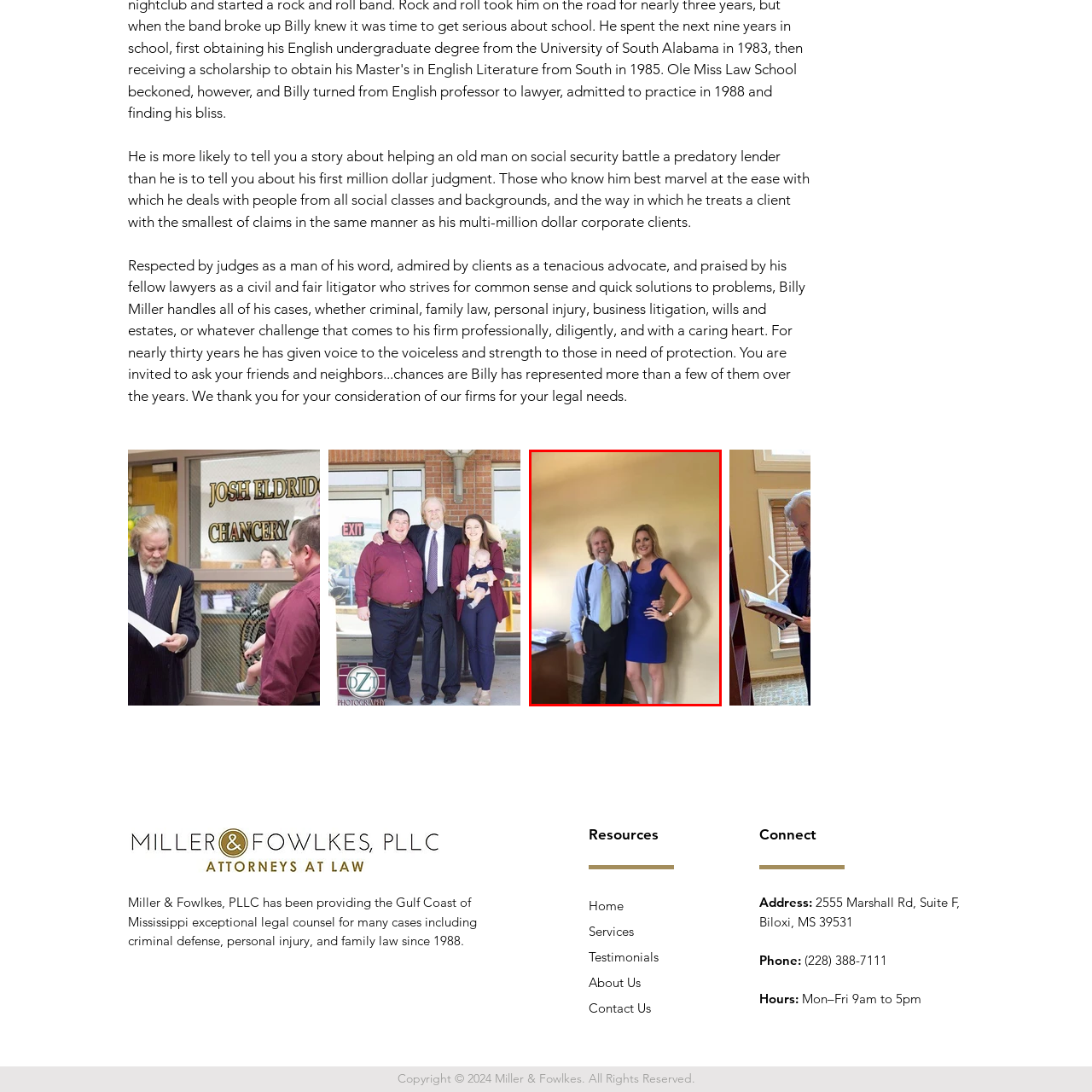Look at the region marked by the red box and describe it extensively.

The image features a man and a woman smiling together in a professional setting. The man, dressed in a blue shirt with a light green tie and dark trousers, exudes confidence with his suspenders giving him a classic appearance. Beside him, the woman is elegantly styled in a fitted blue dress, accentuated by her confident pose. They stand against a neutral-colored wall, which complements the warm ambiance of the office environment, decorated with a glimpse of furniture in the background. This image likely captures a moment of camaraderie, reflecting a warm professional relationship.